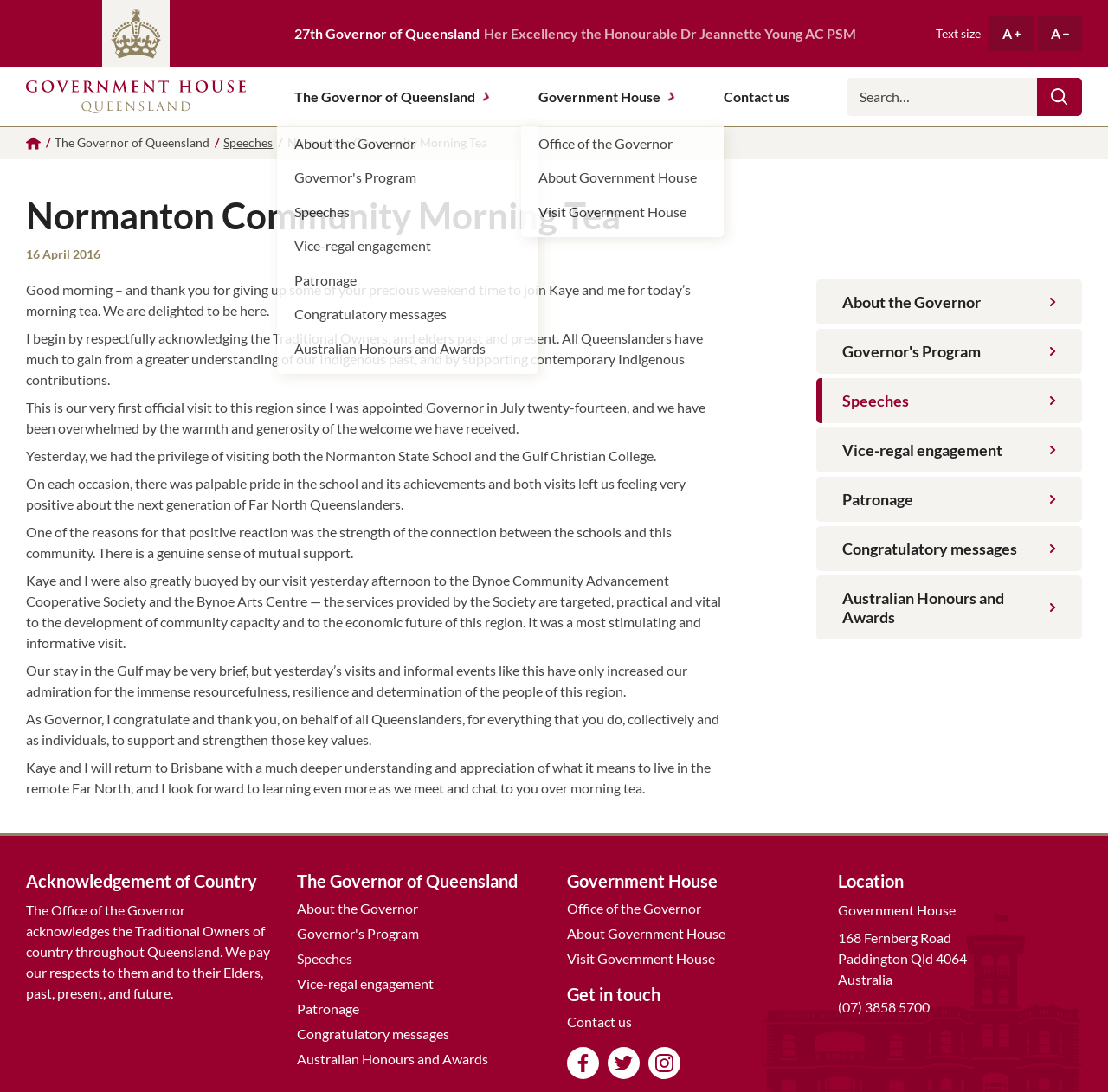Generate a comprehensive description of the webpage.

The webpage is about Normanton Community Morning Tea on the Government House Queensland website. At the top, there is a header section with the title "Normanton Community Morning Tea | Government House Queensland" and a navigation menu with links to "Government House Queensland", "The Governor of Queensland", and "Contact us". Below the header, there are two buttons to adjust the text size.

The main content of the webpage is divided into two columns. The left column has a heading "Normanton Community Morning Tea" and a time stamp "16 April 2016". Below the heading, there is a speech transcript from the Governor of Queensland, which acknowledges the Traditional Owners of the land and expresses gratitude to the community for their warm welcome. The speech also mentions the Governor's visits to local schools and community centers.

On the right column, there are several sections with headings "About the Governor", "Government House", "Get in touch", and "Location". Each section has links to related pages, such as the Governor's program, speeches, and congratulatory messages. There are also links to Government House, including its office, history, and visiting information. The "Get in touch" section has links to contact the Governor's office, as well as social media profiles. The "Location" section provides the address and contact information of Government House.

Throughout the webpage, there are several links to other pages on the Government House Queensland website, including the Governor's program, speeches, and congratulatory messages. The webpage has a clean and organized layout, making it easy to navigate and find relevant information.